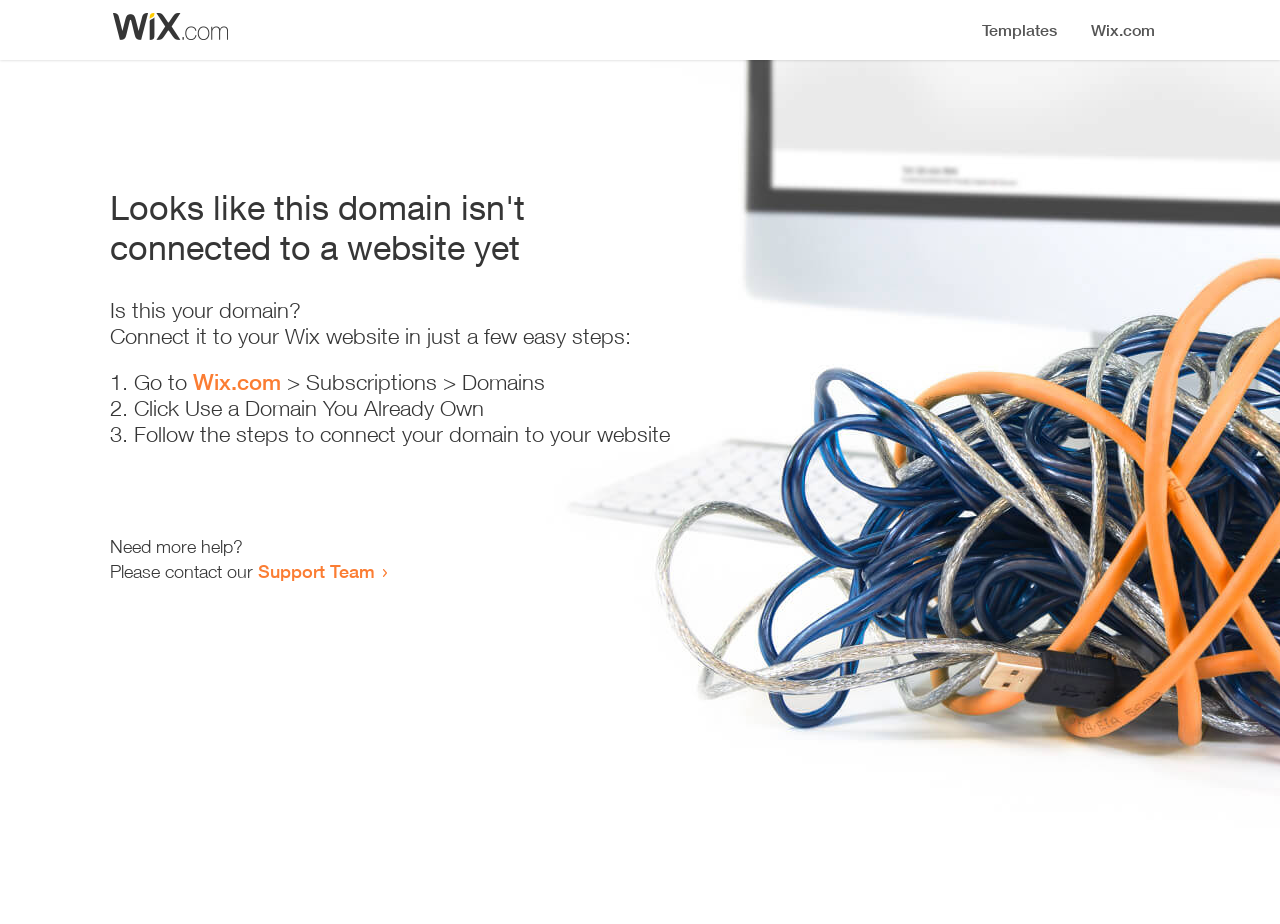Refer to the screenshot and give an in-depth answer to this question: What is the purpose of the webpage?

The webpage appears to be a guide for connecting a domain to a website, providing step-by-step instructions and support options for users who need help with the process.